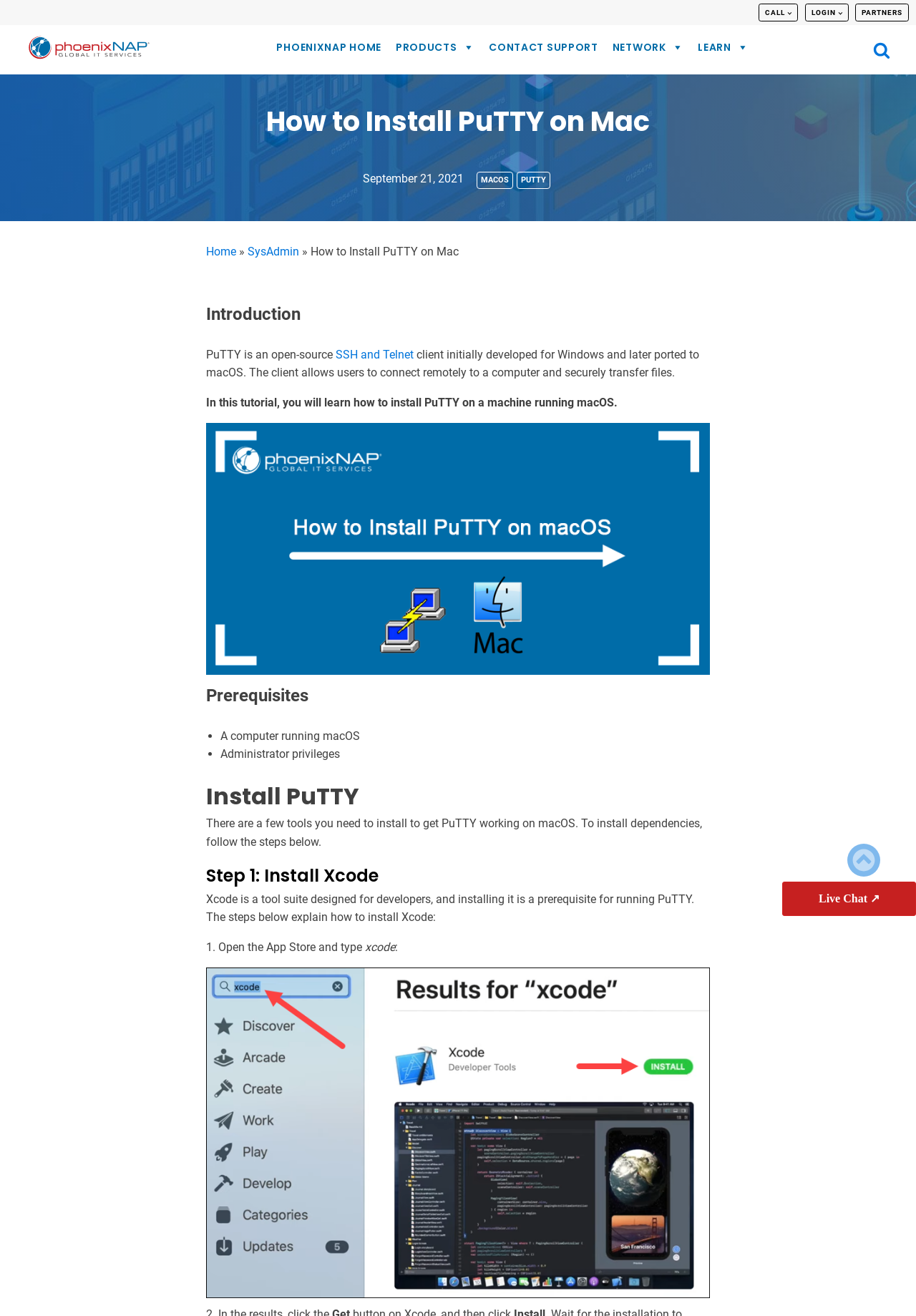What is the first step to install PuTTY?
Give a single word or phrase answer based on the content of the image.

Install Xcode